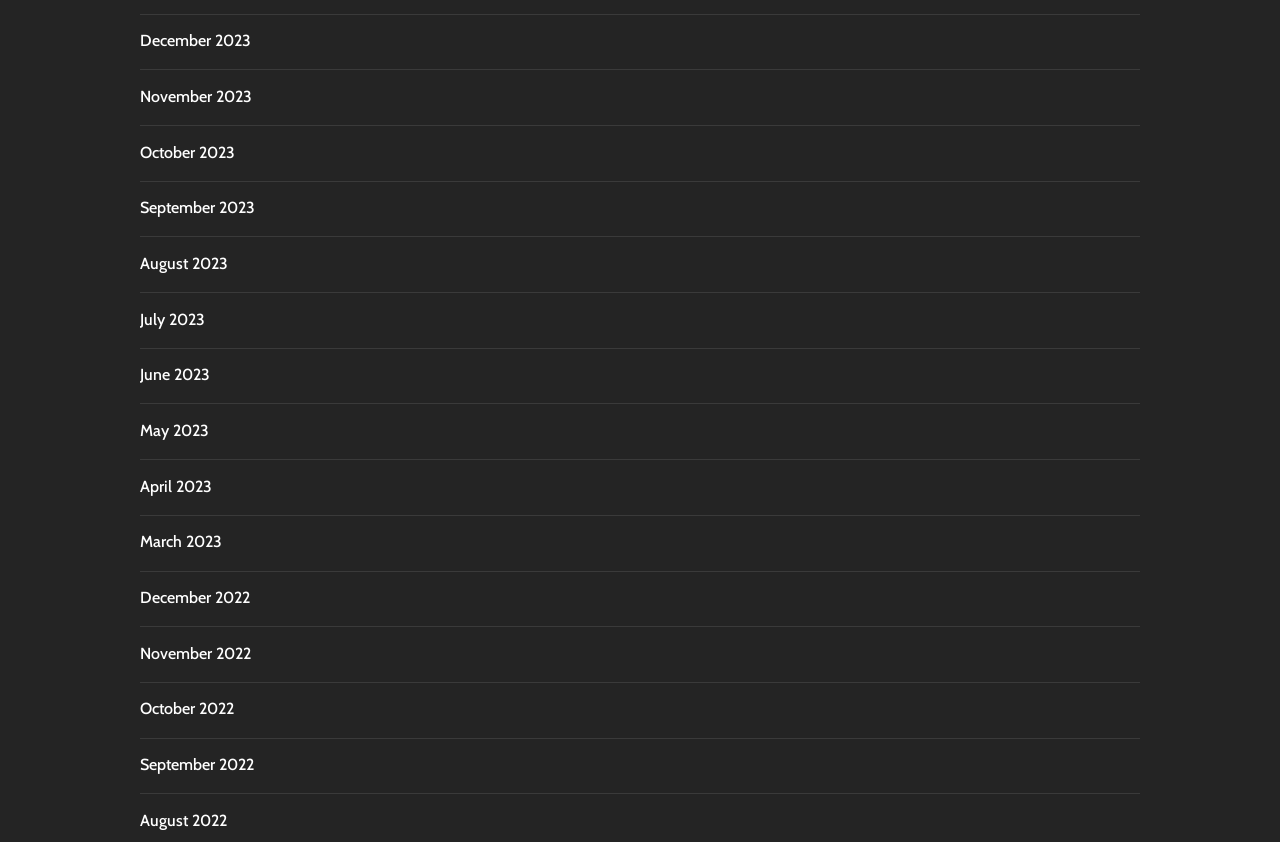Provide a brief response using a word or short phrase to this question:
What is the most recent month listed?

December 2023